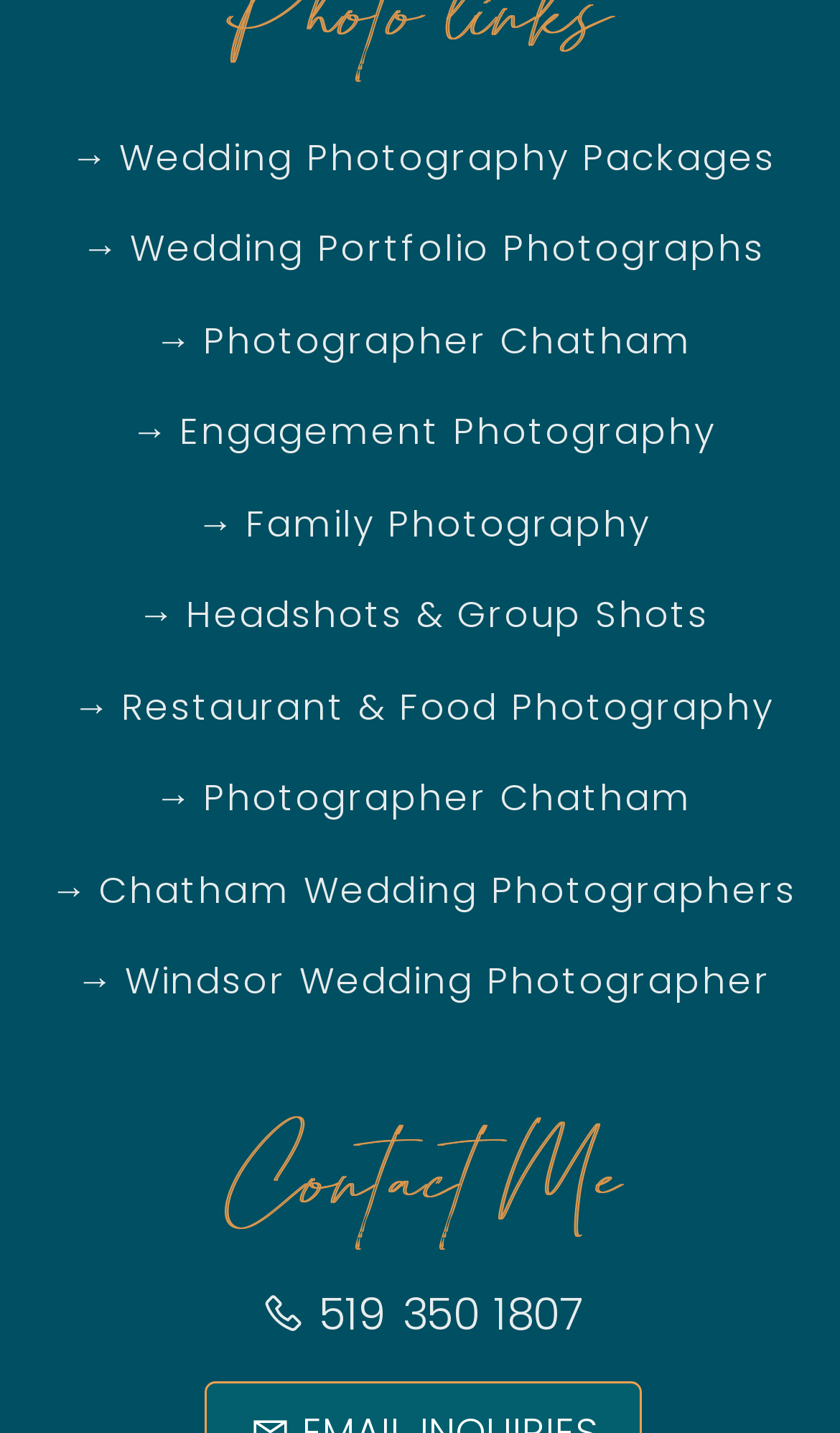Locate the bounding box coordinates of the clickable part needed for the task: "Click on 'Restart the Android Phone'".

None